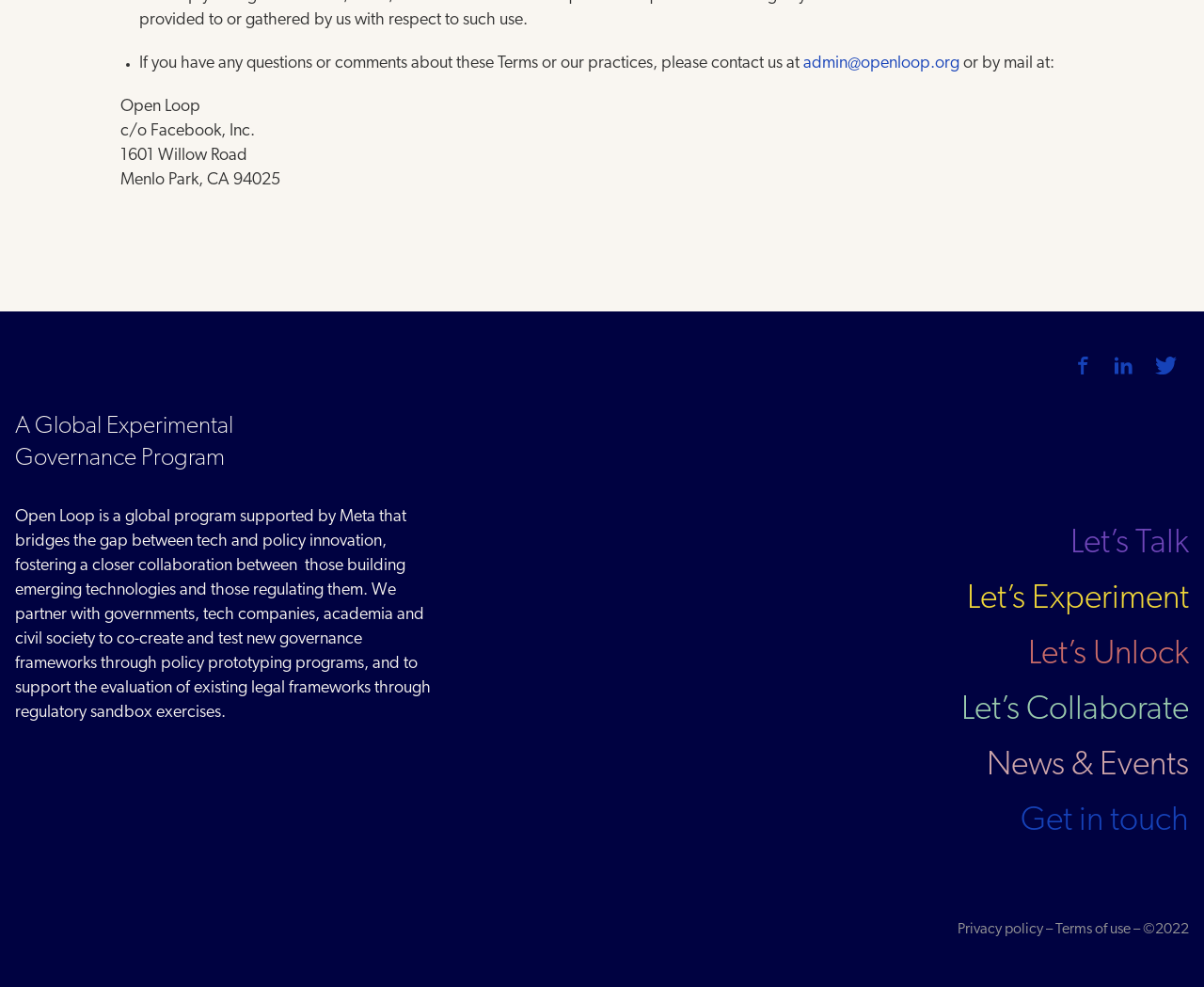What are the social media platforms linked on the webpage?
Look at the screenshot and respond with one word or a short phrase.

Facebook, LinkedIn, Twitter